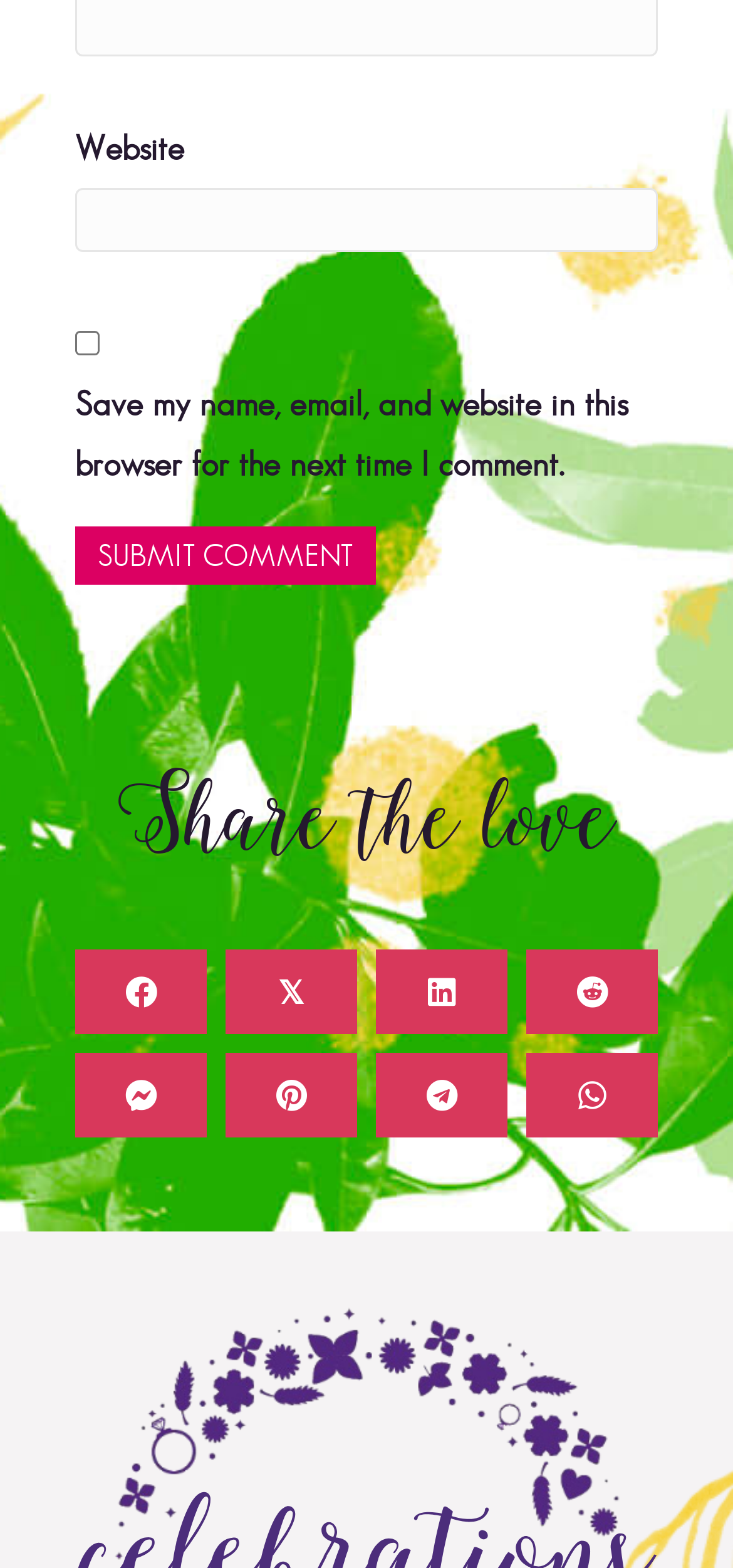What is the text on the submit button?
Please provide a comprehensive answer based on the contents of the image.

The submit button is located below the textbox and has a child element with the static text 'SUBMIT COMMENT'. This text is likely to be displayed on the button.